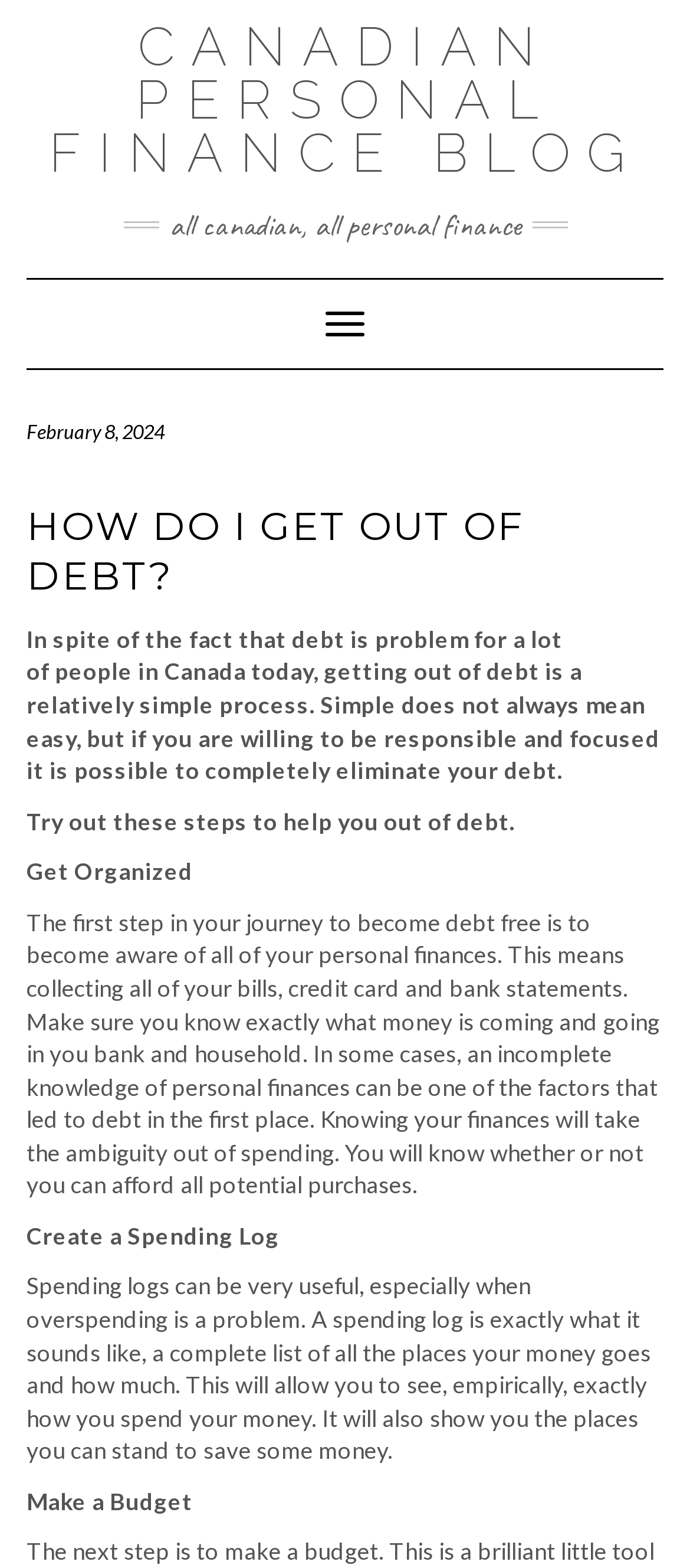Provide a thorough description of this webpage.

The webpage is a personal finance blog focused on getting out of debt. At the top, there is a link to the "CANADIAN PERSONAL FINANCE BLOG" and a static text "all canadian, all personal finance". Below this, there is a navigation menu with a toggle button. The main content of the page starts with a heading "HOW DO I GET OUT OF DEBT?" followed by a brief introduction to the topic, which explains that getting out of debt is a relatively simple process, but it requires responsibility and focus.

Underneath the introduction, there is a section that provides steps to help individuals get out of debt. The first step is to "Get Organized", which involves collecting all personal finance documents, such as bills and bank statements, to gain a clear understanding of one's financial situation. This is followed by a detailed explanation of the importance of knowing one's finances.

The next step is to "Create a Spending Log", which is a list of all expenses to track how money is spent. This section also provides a detailed explanation of the benefits of keeping a spending log, including identifying areas where money can be saved.

Finally, there is a section on "Make a Budget", but the content of this section is not provided. Overall, the webpage provides a clear and structured guide on how to get out of debt, with a focus on taking responsibility and being organized.